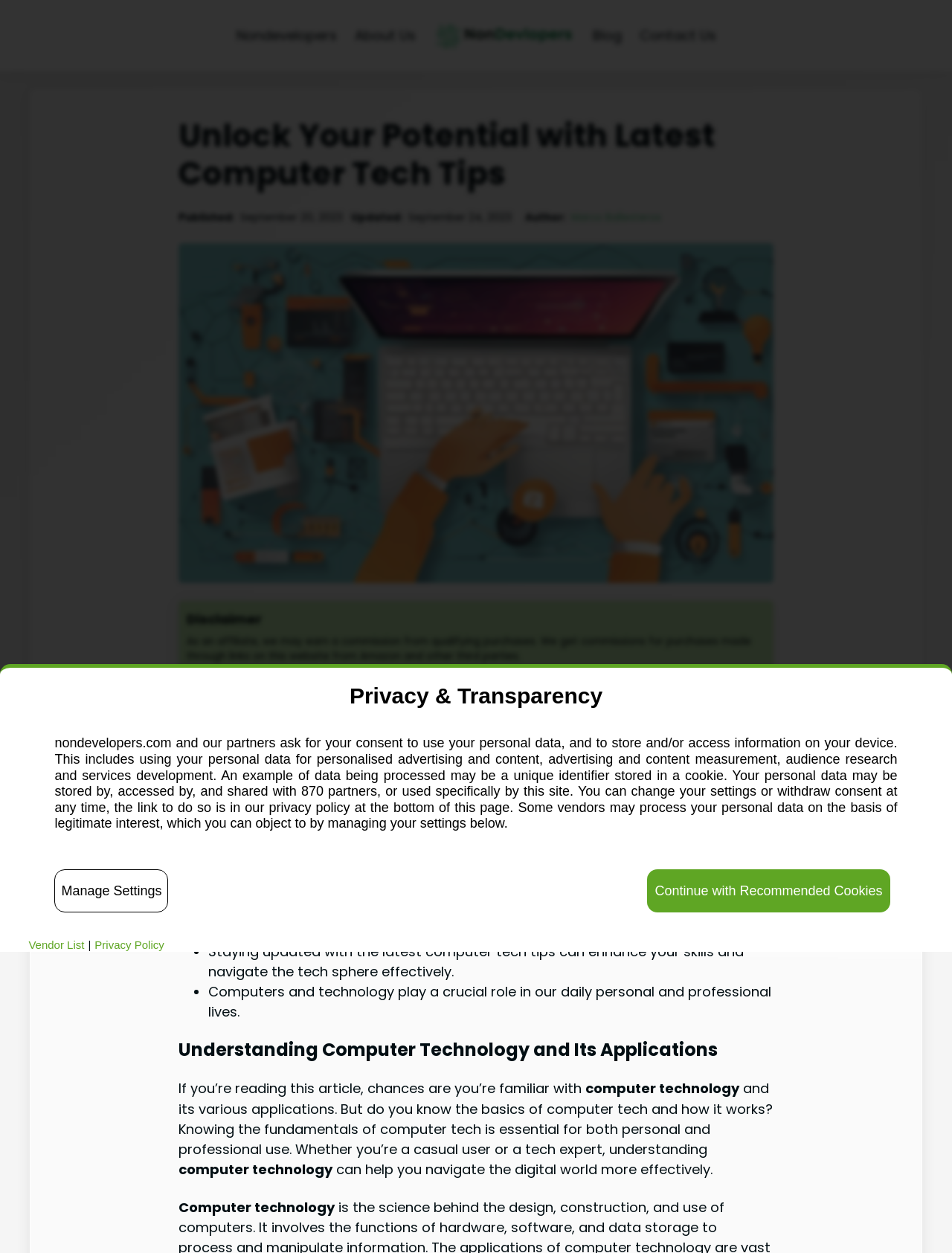Provide a one-word or one-phrase answer to the question:
What is the significance of computer technology in daily life?

Crucial role in personal and professional lives